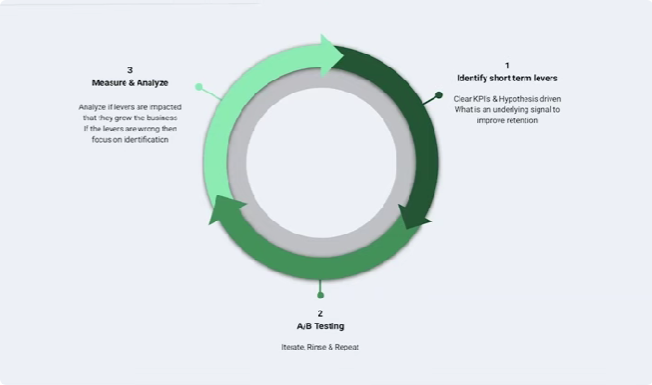Provide your answer to the question using just one word or phrase: What is the significance of the circular design in the flowchart?

Reflects continuous improvement cycle